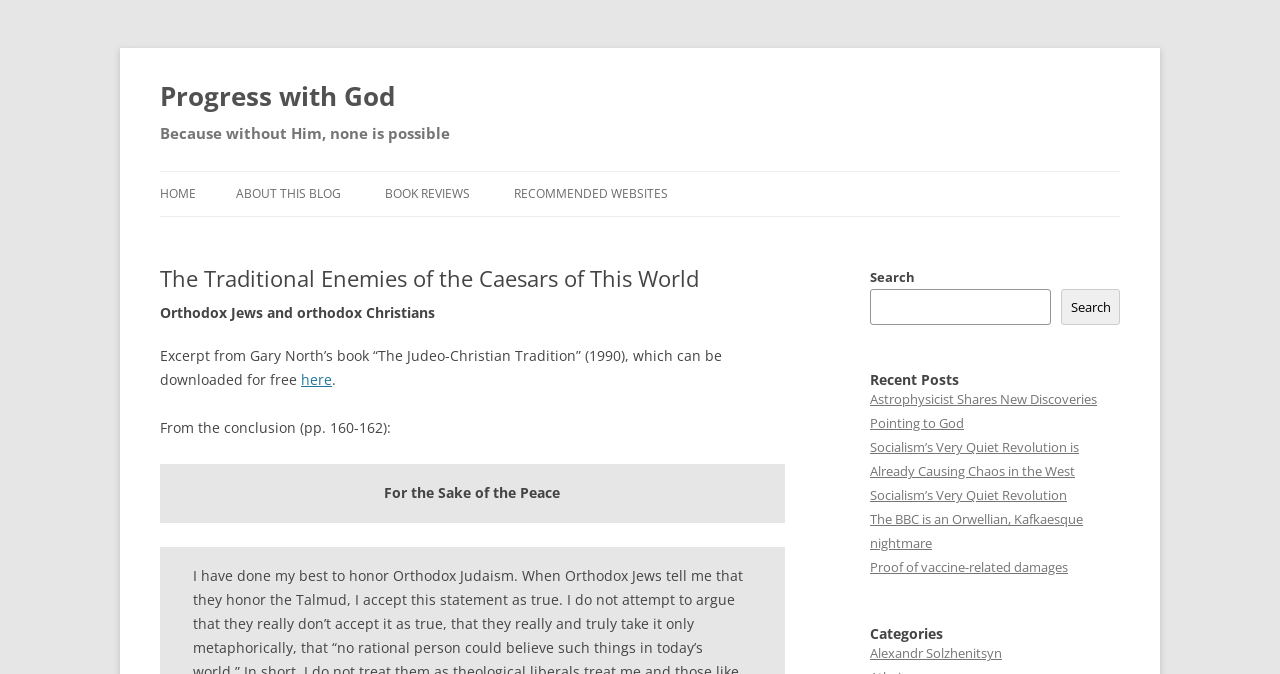Locate and generate the text content of the webpage's heading.

Progress with God